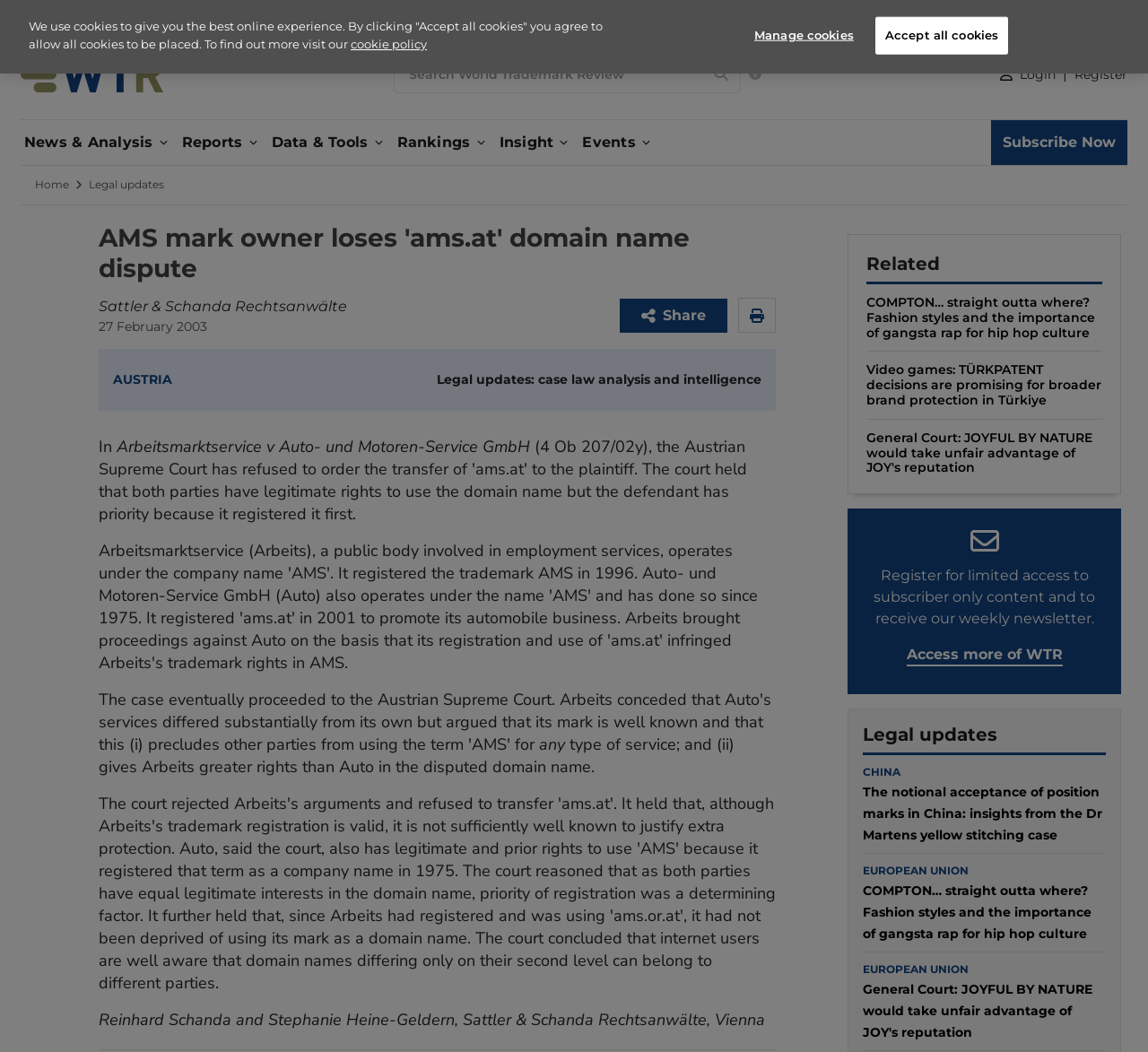Given the element description About, identify the bounding box coordinates for the UI element on the webpage screenshot. The format should be (top-left x, top-left y, bottom-right x, bottom-right y), with values between 0 and 1.

[0.909, 0.009, 0.935, 0.02]